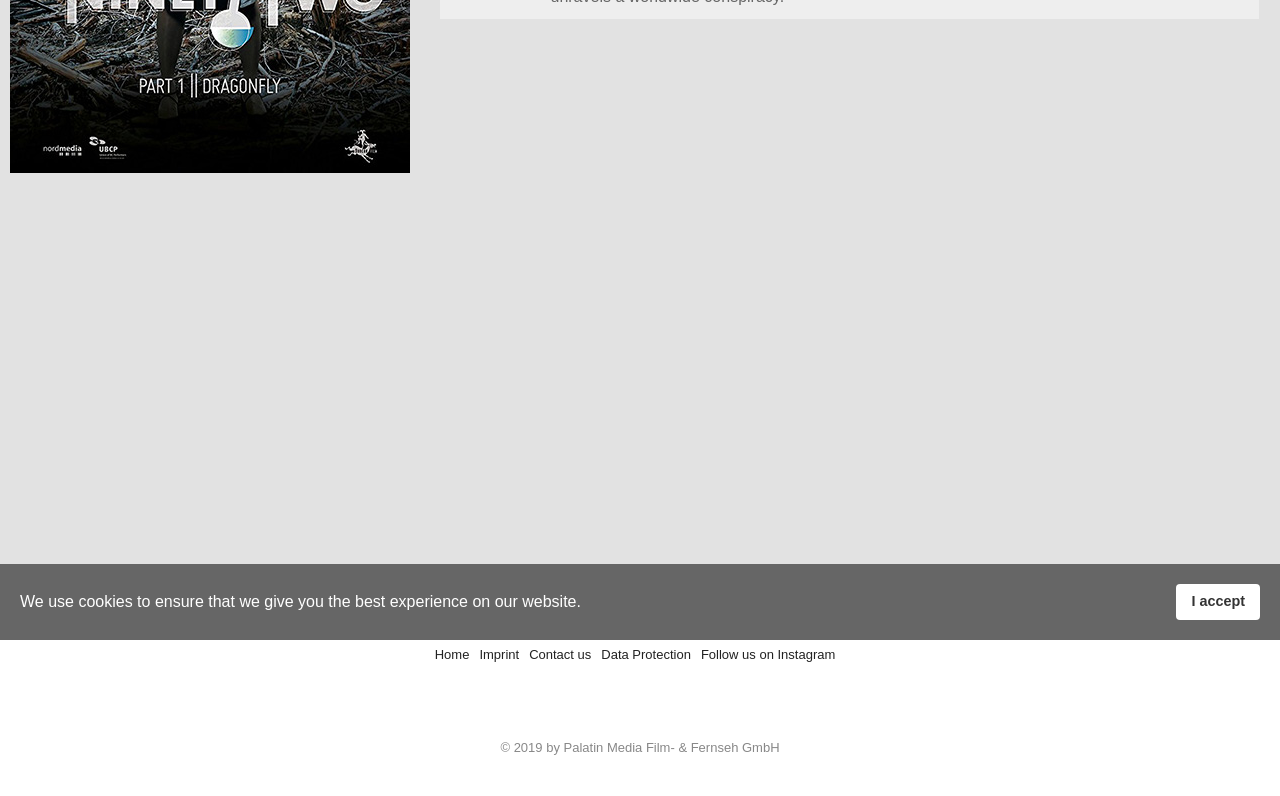Locate the bounding box of the UI element with the following description: "Follow us on Instagram".

[0.548, 0.813, 0.653, 0.832]